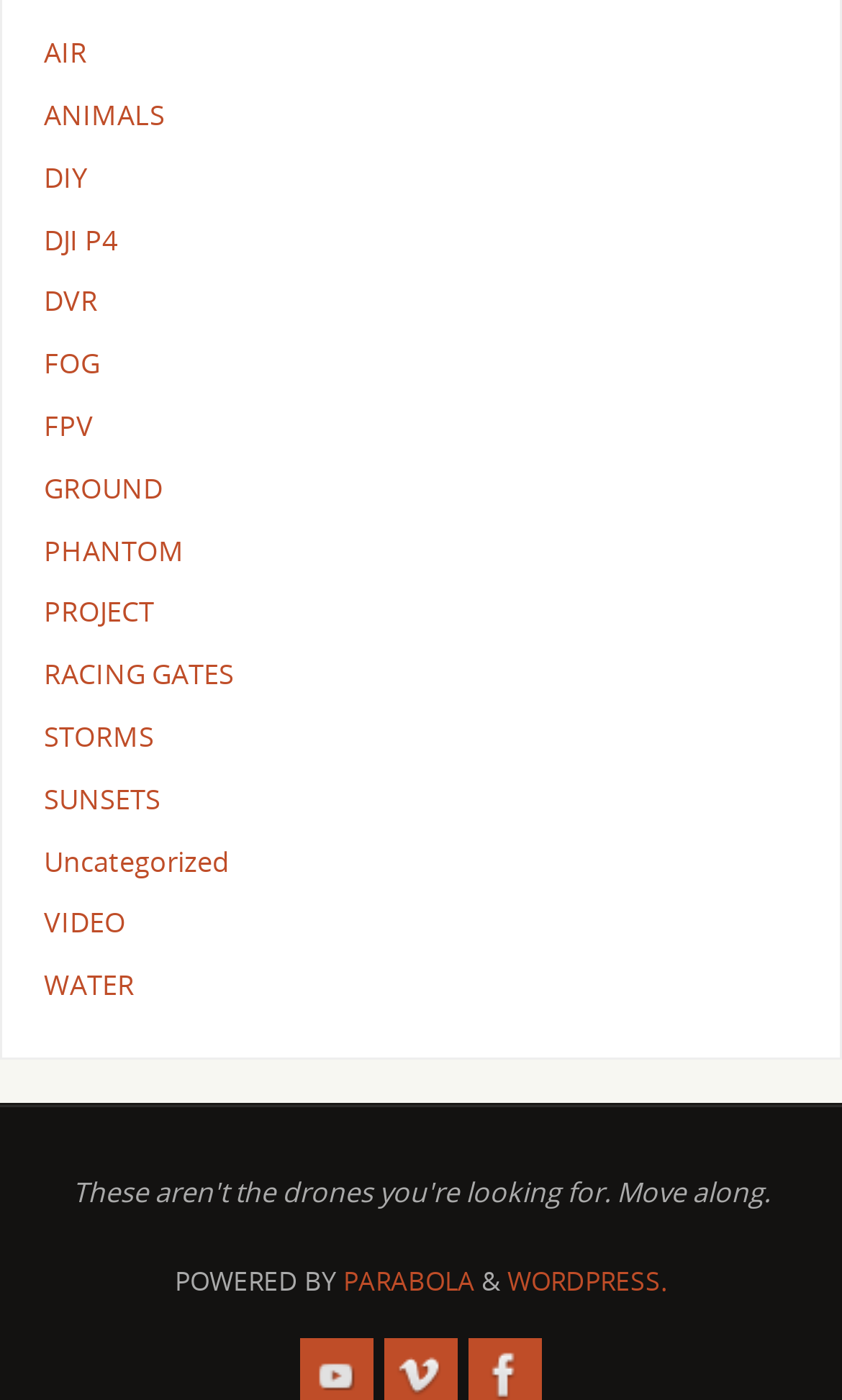Pinpoint the bounding box coordinates of the element that must be clicked to accomplish the following instruction: "click on AIR link". The coordinates should be in the format of four float numbers between 0 and 1, i.e., [left, top, right, bottom].

[0.052, 0.025, 0.104, 0.051]